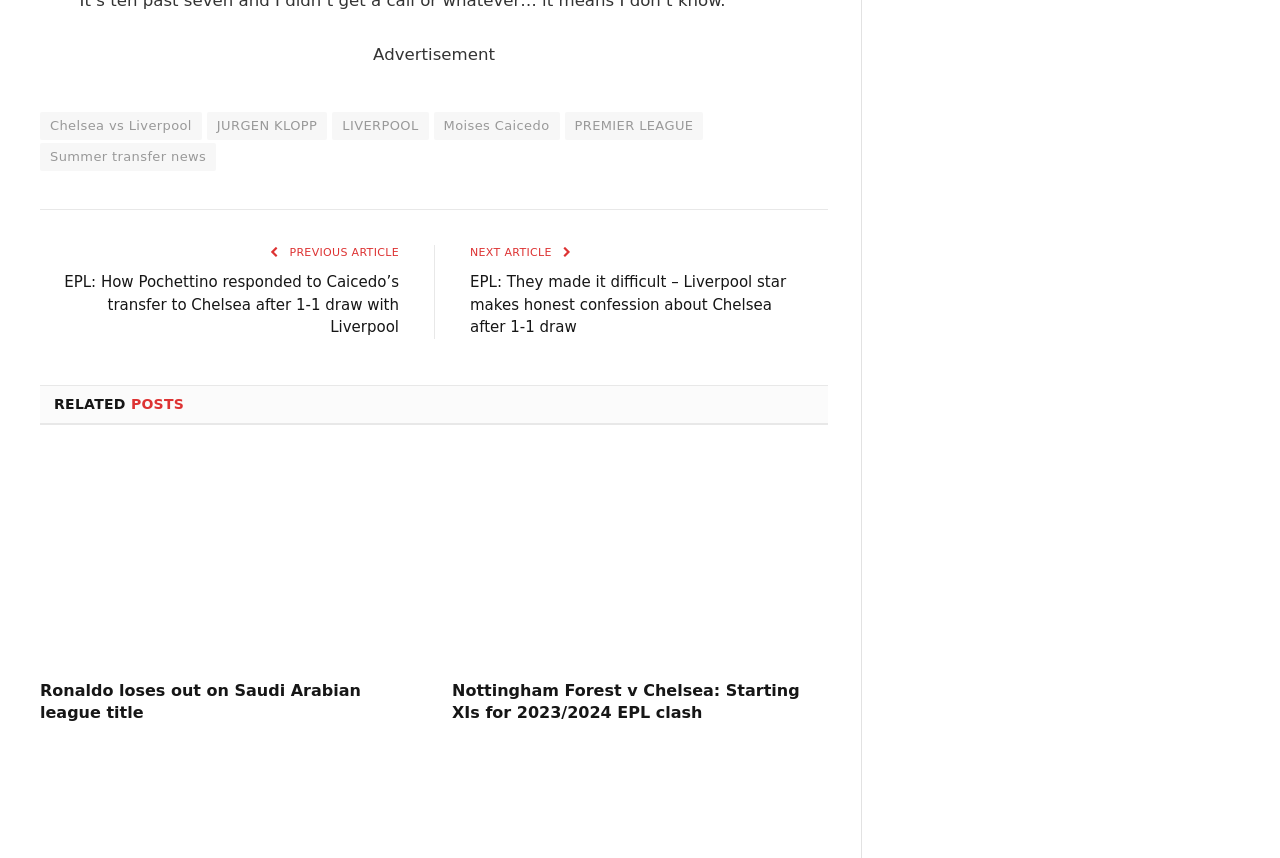Using the information in the image, give a comprehensive answer to the question: 
What is the purpose of the 'RELATED POSTS' section?

The 'RELATED POSTS' section is a heading that appears on the webpage, followed by multiple article links. This suggests that the purpose of this section is to show related articles or news to the user, allowing them to explore more content on the same topic.